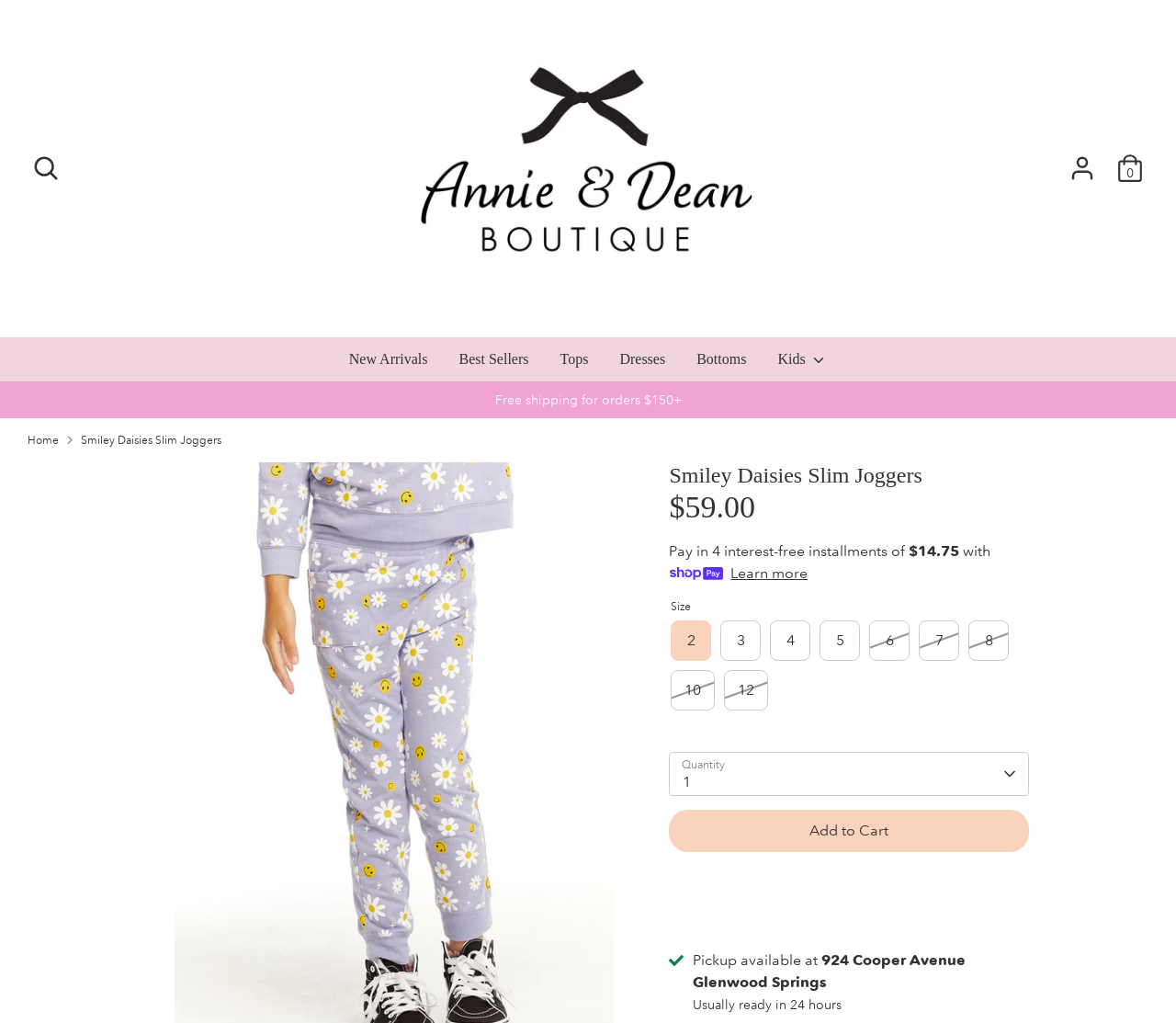Identify the bounding box coordinates for the UI element mentioned here: "aria-label="Account"". Provide the coordinates as four float values between 0 and 1, i.e., [left, top, right, bottom].

[0.905, 0.147, 0.936, 0.183]